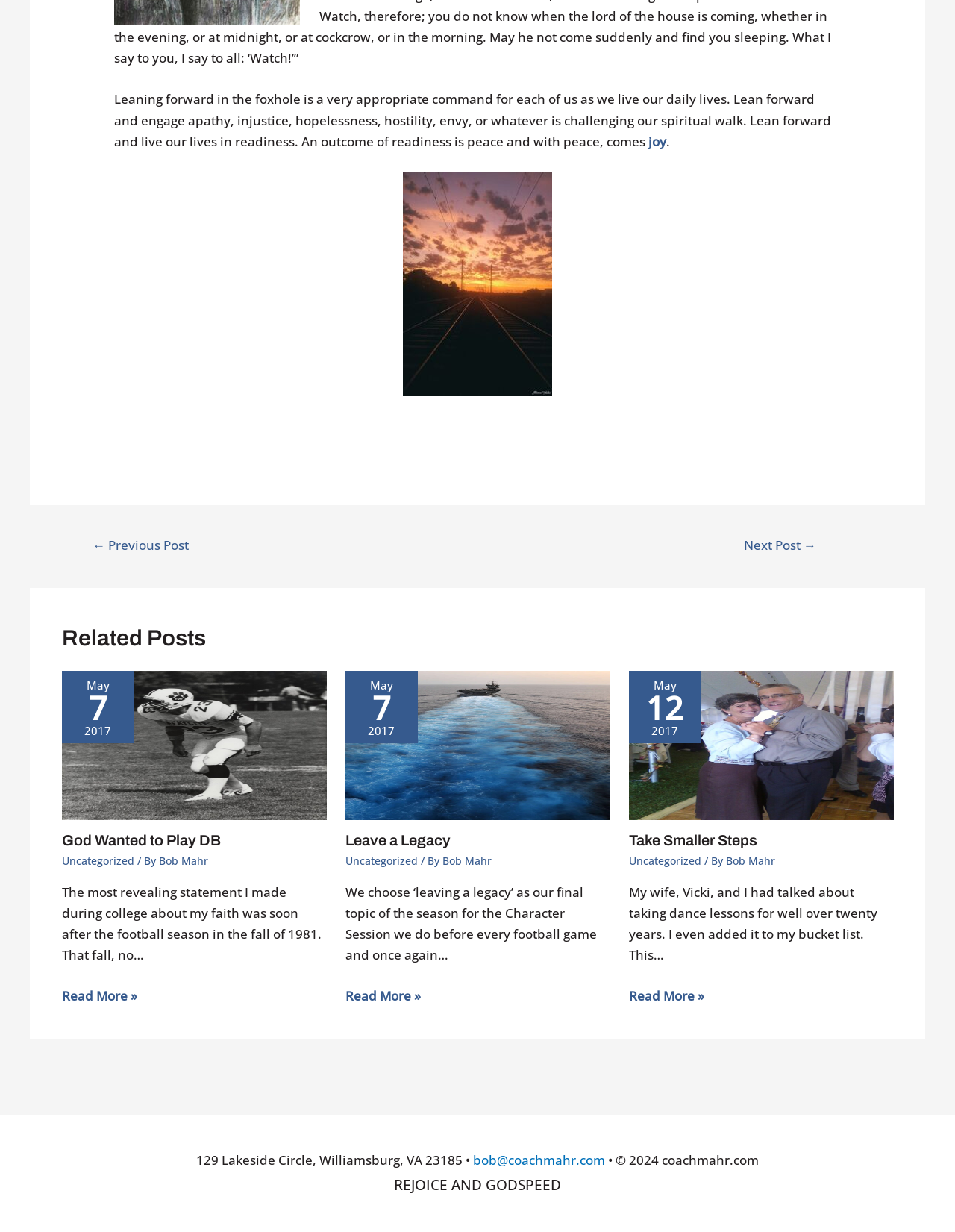Use a single word or phrase to answer the question:
What is the purpose of the 'Post navigation' section?

To navigate to previous or next post